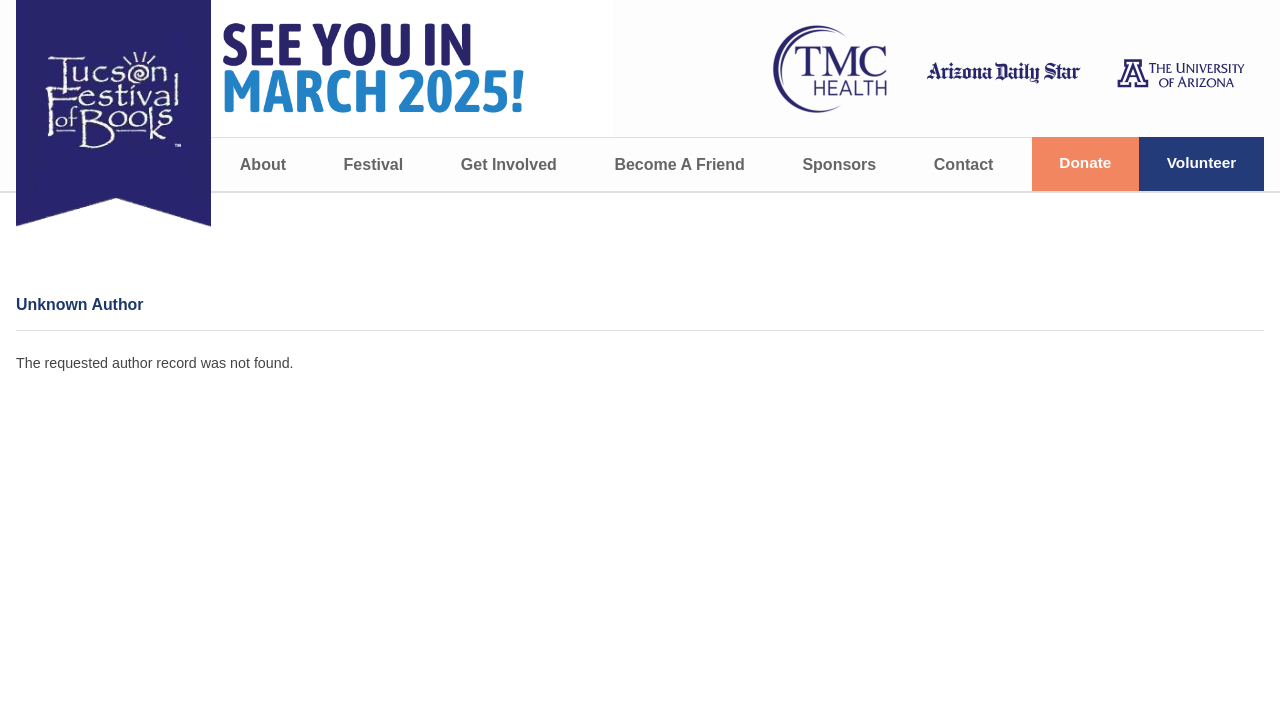Please find the bounding box coordinates of the section that needs to be clicked to achieve this instruction: "become a friend of the festival".

[0.458, 0.194, 0.604, 0.269]